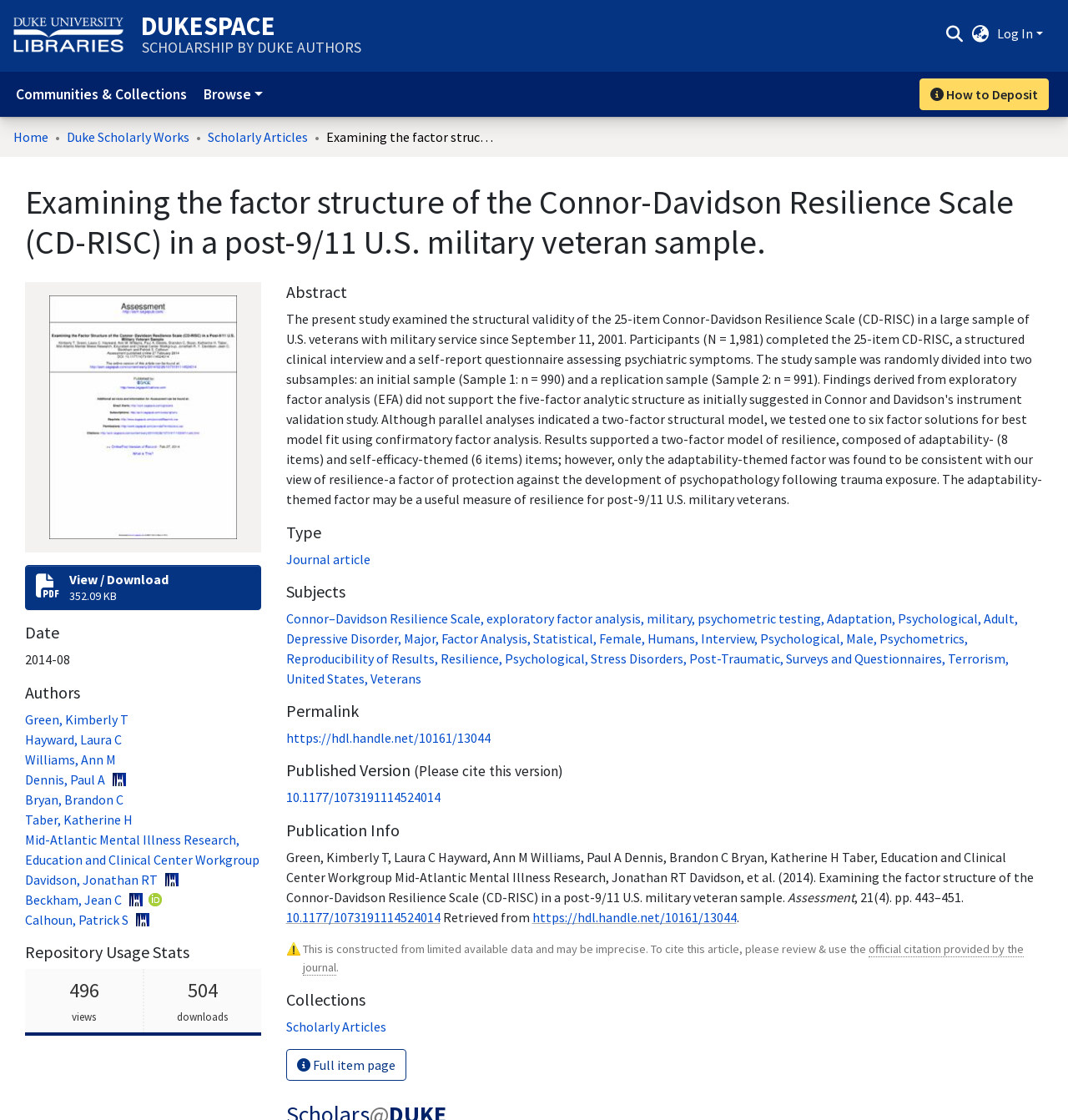What is the name of the university?
Give a one-word or short phrase answer based on the image.

Duke University